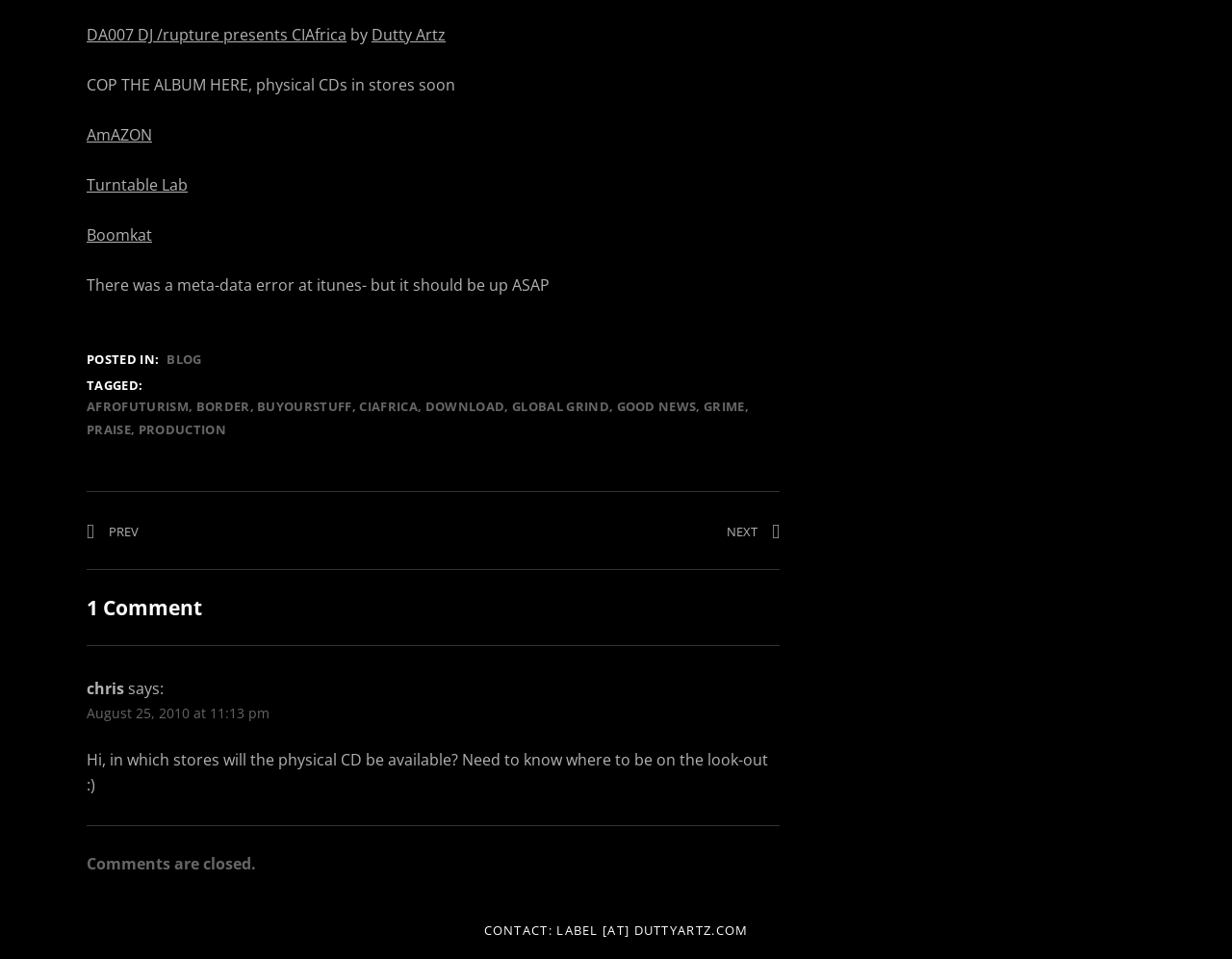Please identify the coordinates of the bounding box for the clickable region that will accomplish this instruction: "Click on the link to buy the album on Amazon".

[0.07, 0.129, 0.123, 0.151]